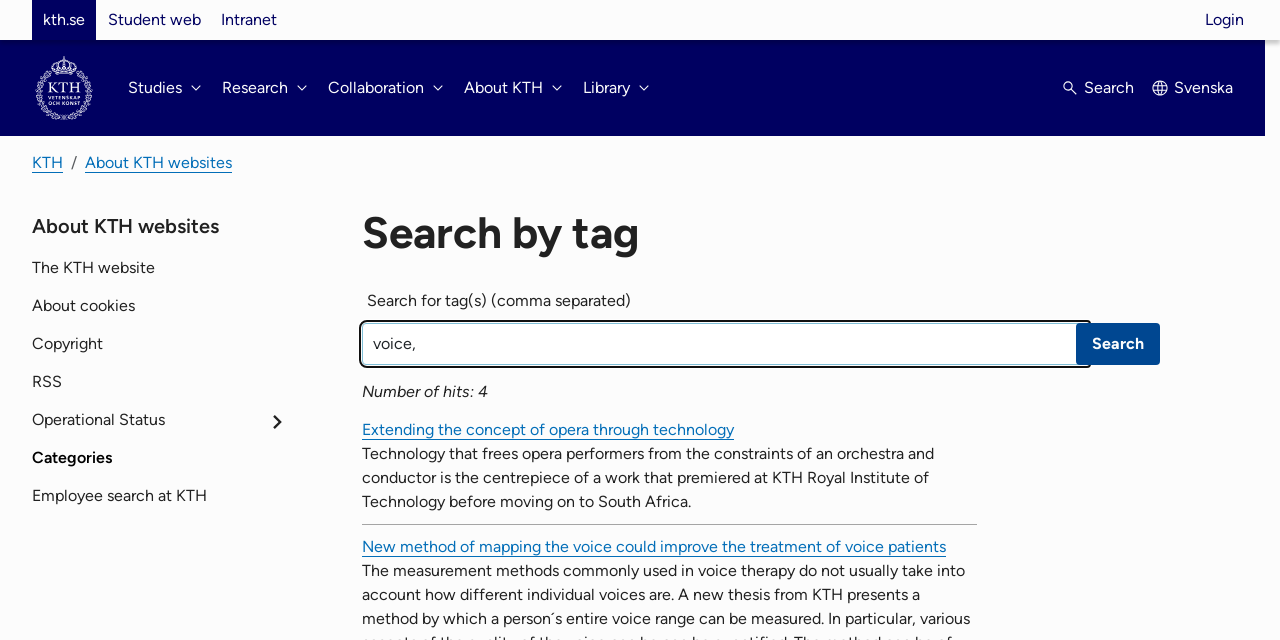Locate the bounding box coordinates of the area you need to click to fulfill this instruction: 'Go to the next page'. The coordinates must be in the form of four float numbers ranging from 0 to 1: [left, top, right, bottom].

None